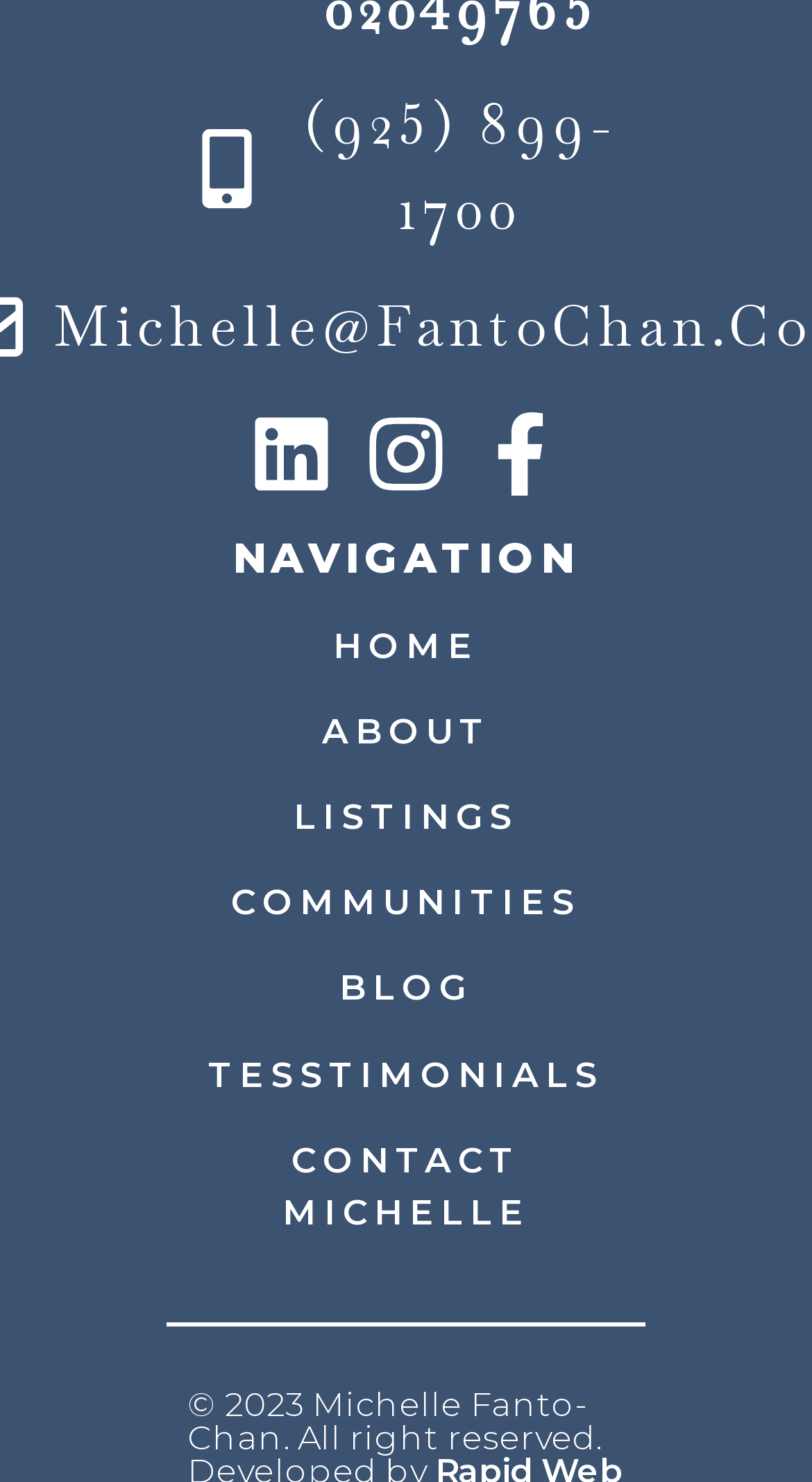From the given element description: "alt="Korean Resource Center"", find the bounding box for the UI element. Provide the coordinates as four float numbers between 0 and 1, in the order [left, top, right, bottom].

None